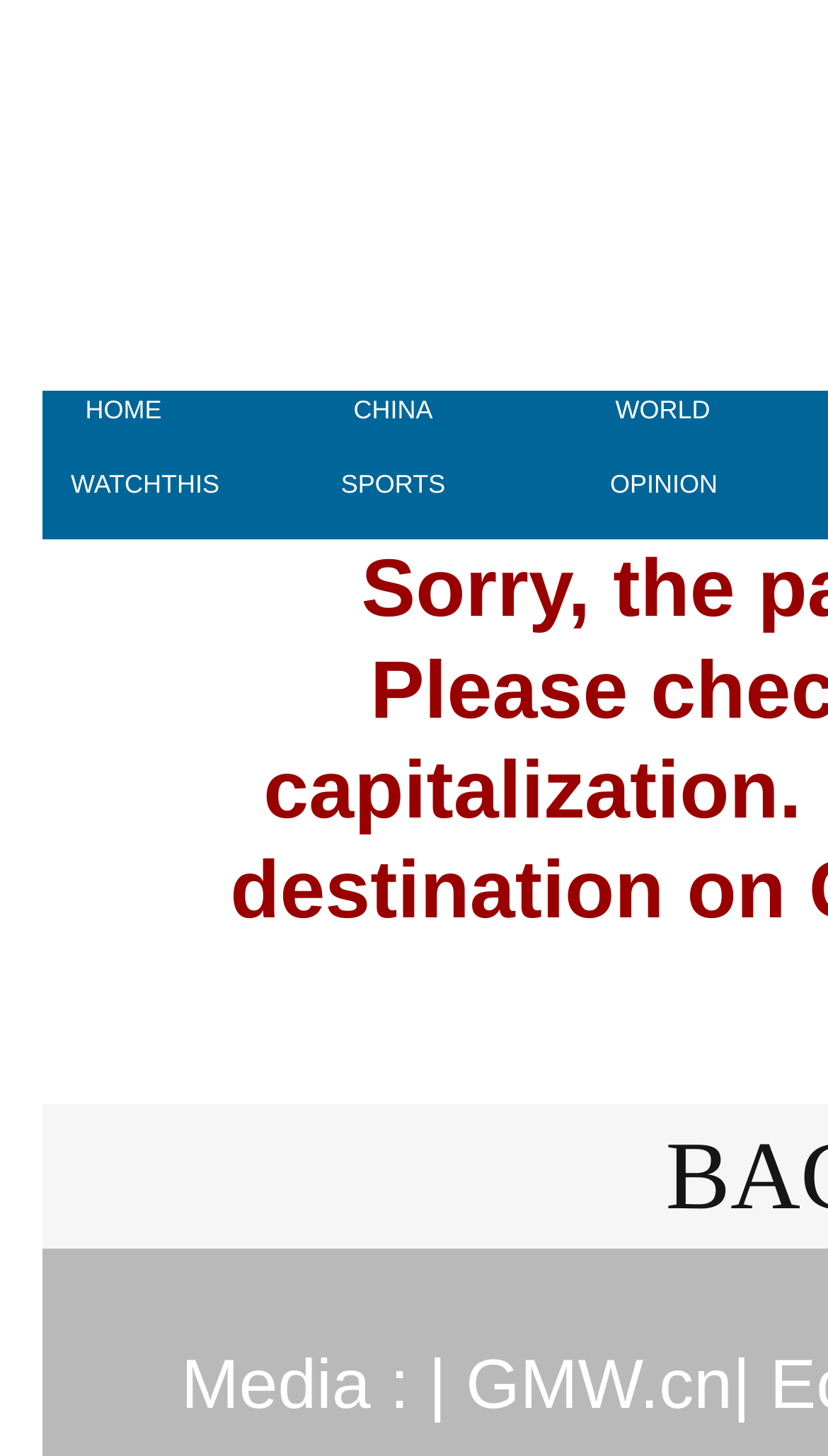How many columns of links are there?
Provide a concise answer using a single word or phrase based on the image.

One